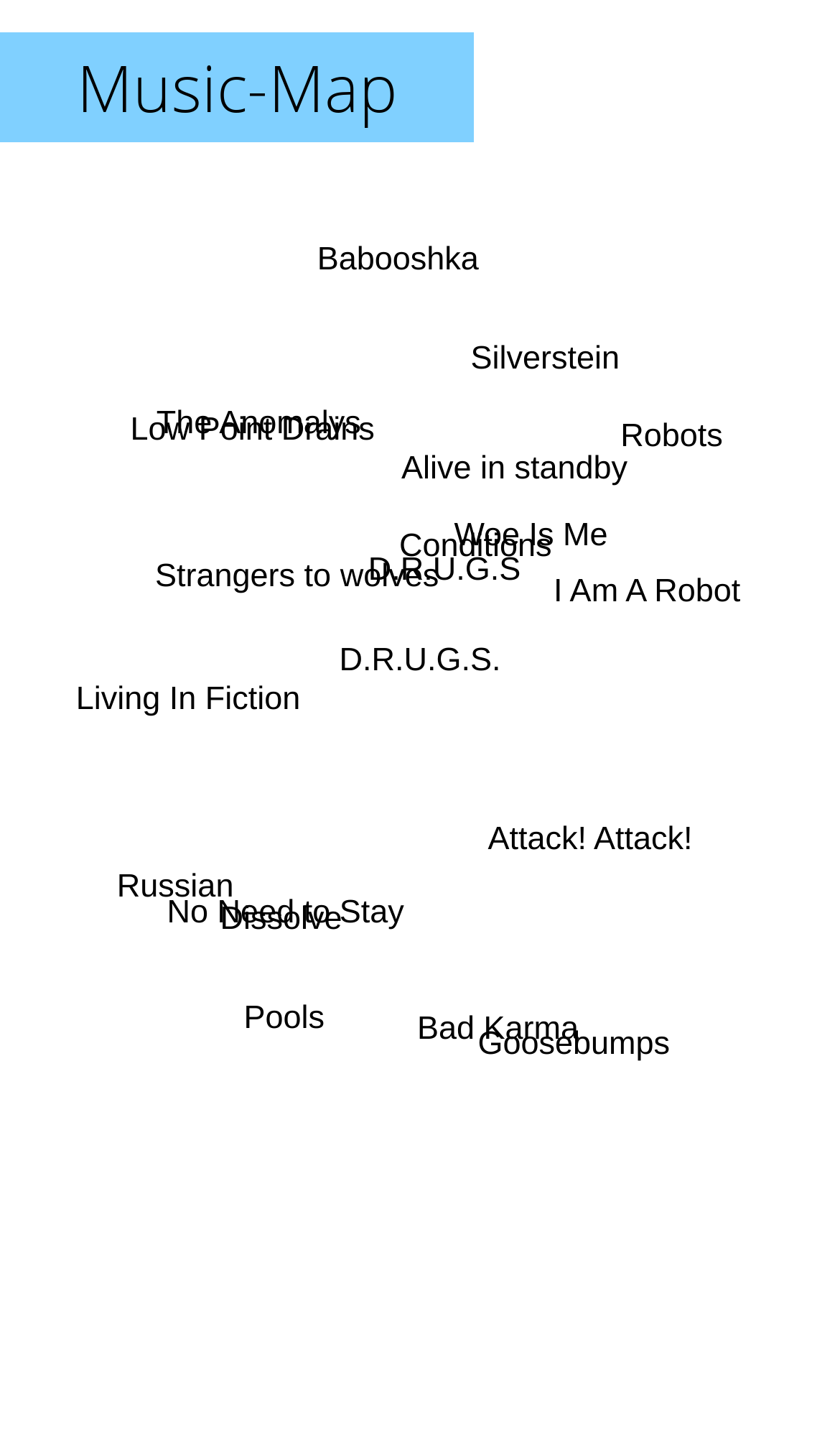From the element description: "Junkie XL", extract the bounding box coordinates of the UI element. The coordinates should be expressed as four float numbers between 0 and 1, in the order [left, top, right, bottom].

None